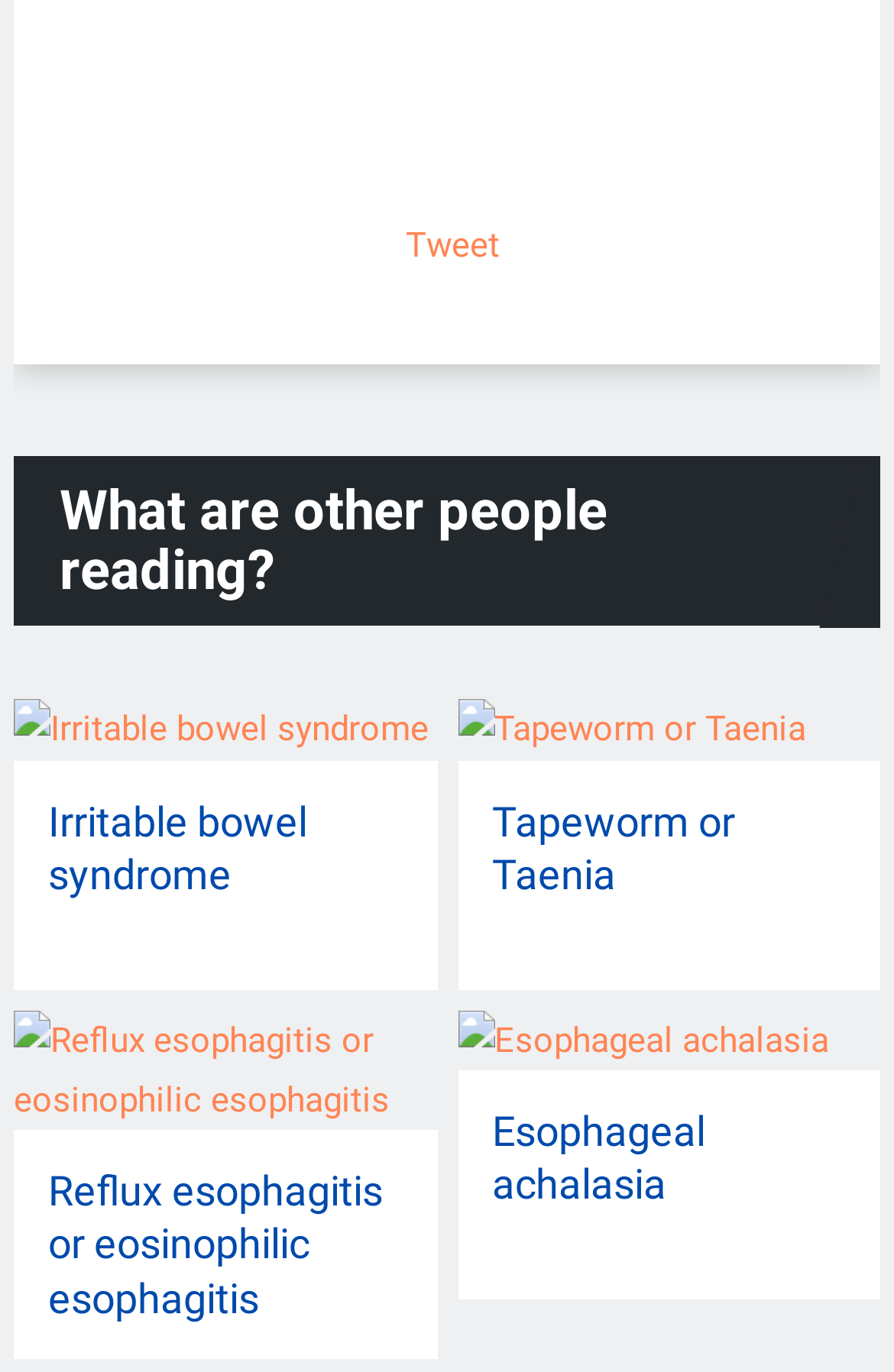What is the topic of the first article? From the image, respond with a single word or brief phrase.

Irritable bowel syndrome